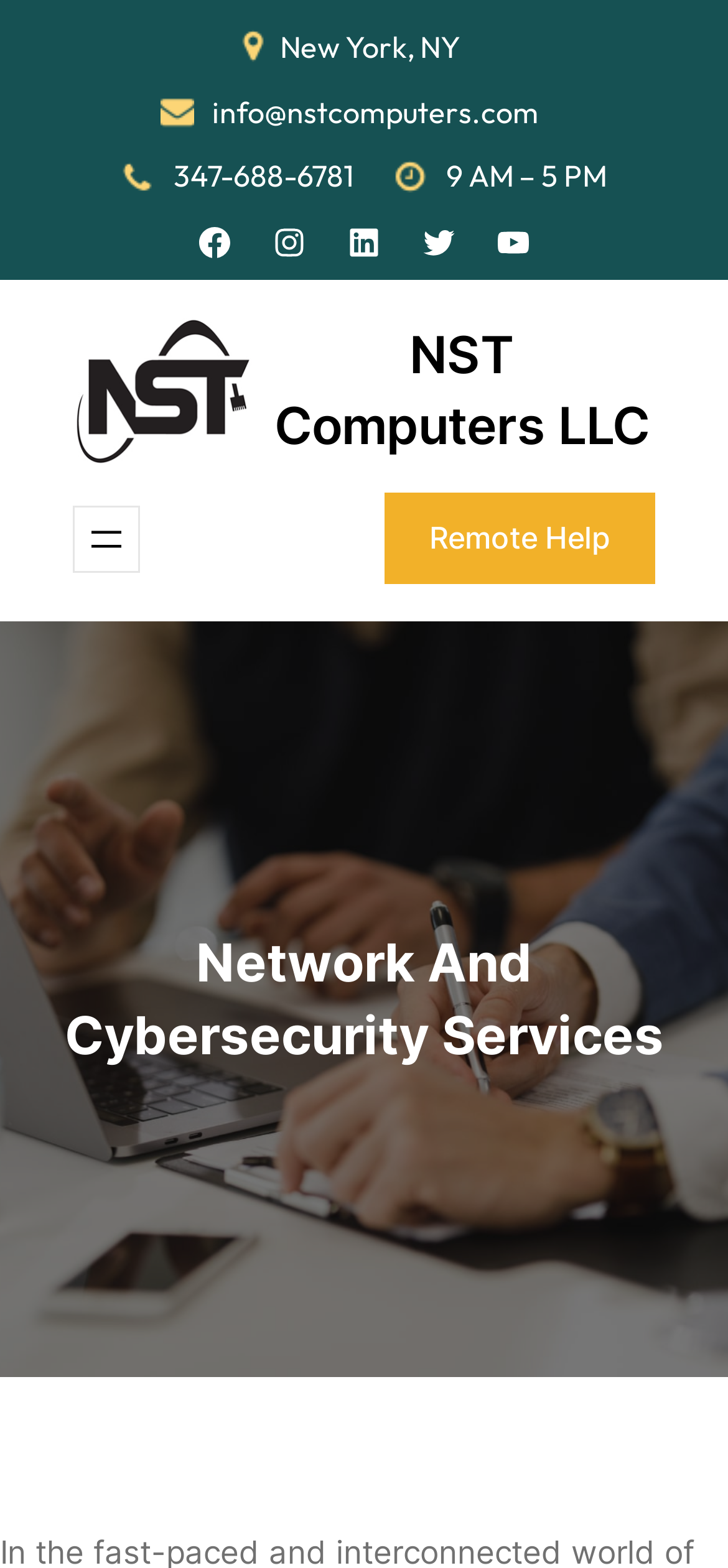Identify the bounding box coordinates of the clickable region necessary to fulfill the following instruction: "Click the NST Computers LLC logo". The bounding box coordinates should be four float numbers between 0 and 1, i.e., [left, top, right, bottom].

[0.1, 0.202, 0.346, 0.297]